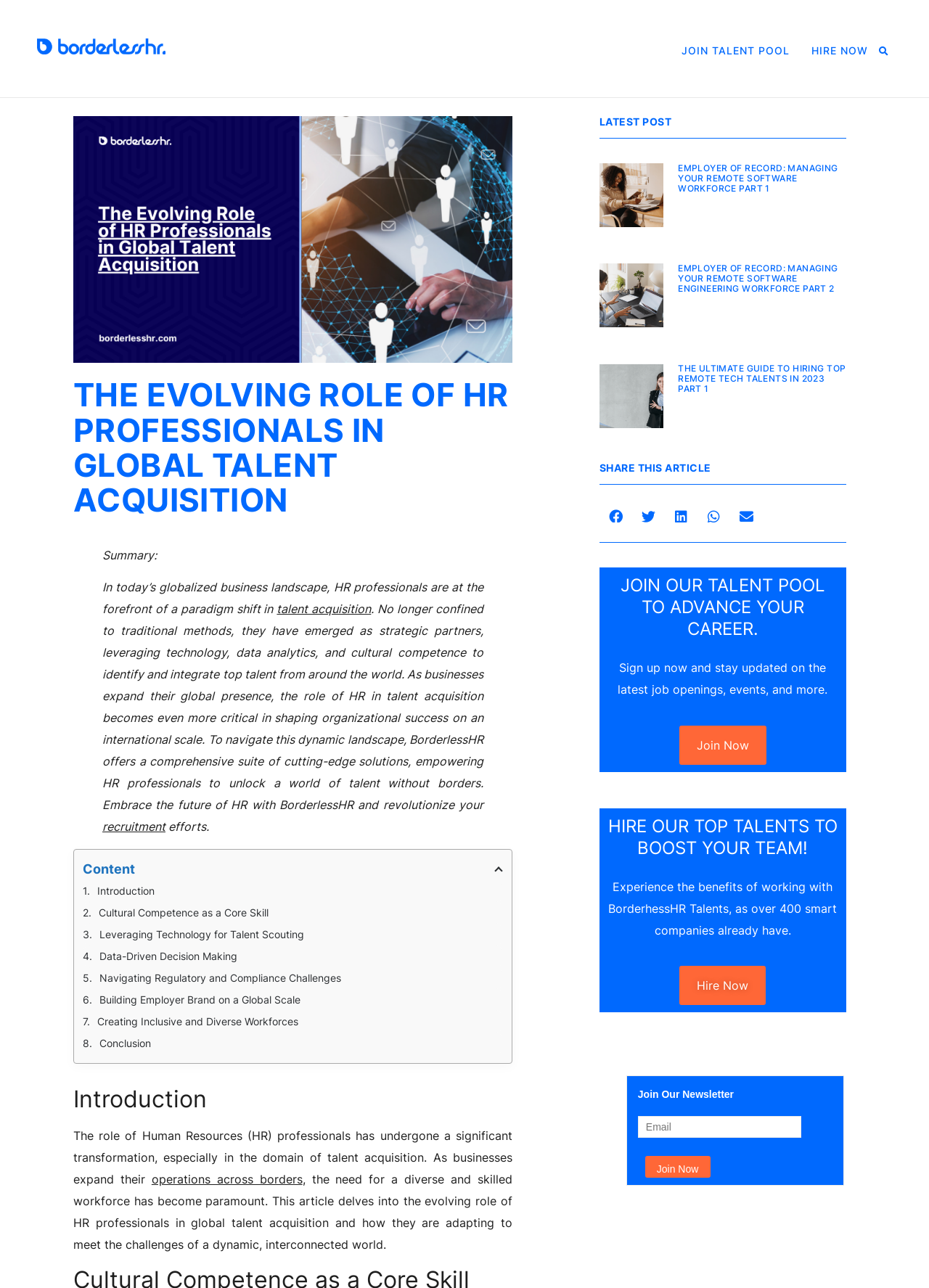How many articles are listed under 'LATEST POST'?
Please utilize the information in the image to give a detailed response to the question.

I counted the number of articles under the 'LATEST POST' section and found three articles: 'EMPLOYER OF RECORD: MANAGING YOUR REMOTE SOFTWARE WORKFORCE PART 1', 'EMPLOYER OF RECORD: MANAGING YOUR REMOTE SOFTWARE ENGINEERING WORKFORCE PART 2', and 'THE ULTIMATE GUIDE TO HIRING TOP REMOTE TECH TALENTS IN 2023 PART 1'. Therefore, there are three articles listed under 'LATEST POST'.